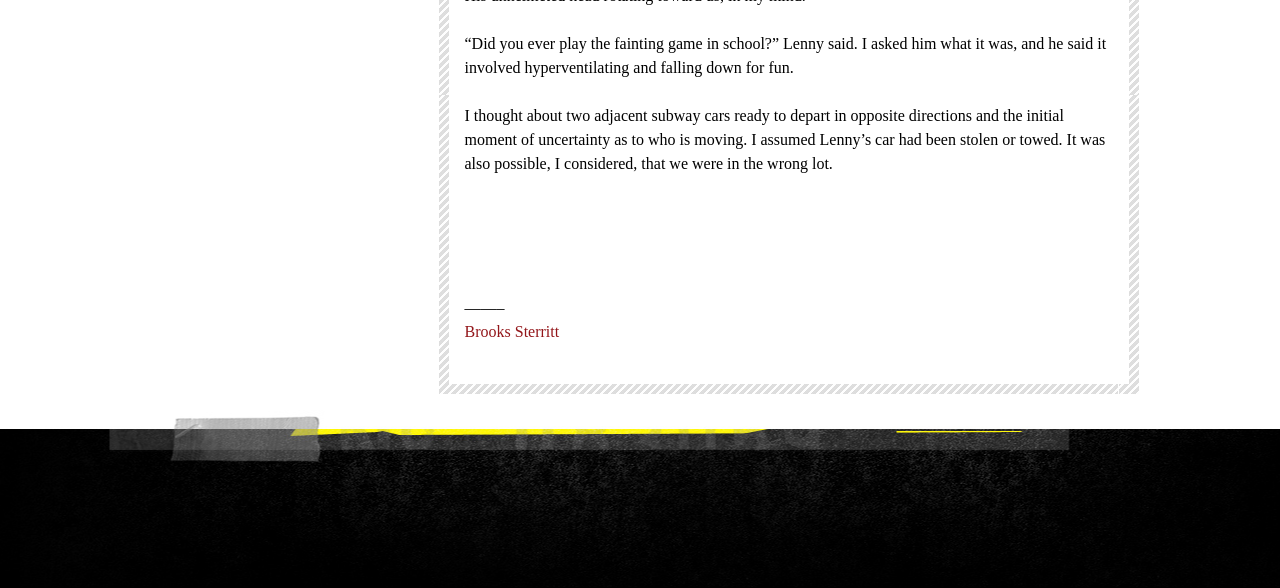Find the bounding box coordinates for the HTML element described in this sentence: "Brooks Sterritt". Provide the coordinates as four float numbers between 0 and 1, in the format [left, top, right, bottom].

[0.363, 0.55, 0.437, 0.579]